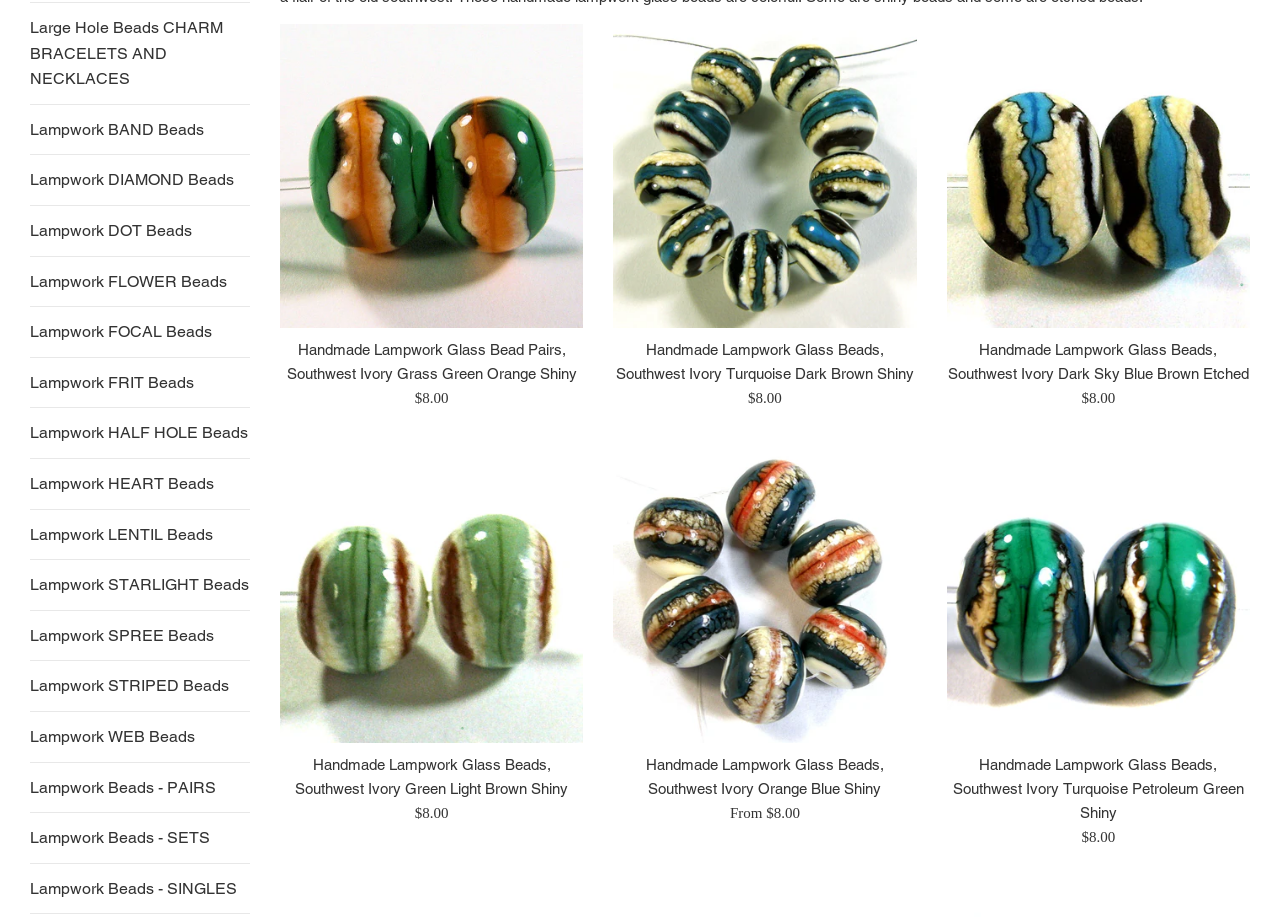Given the description of a UI element: "Lampwork STRIPED Beads", identify the bounding box coordinates of the matching element in the webpage screenshot.

[0.023, 0.721, 0.195, 0.775]